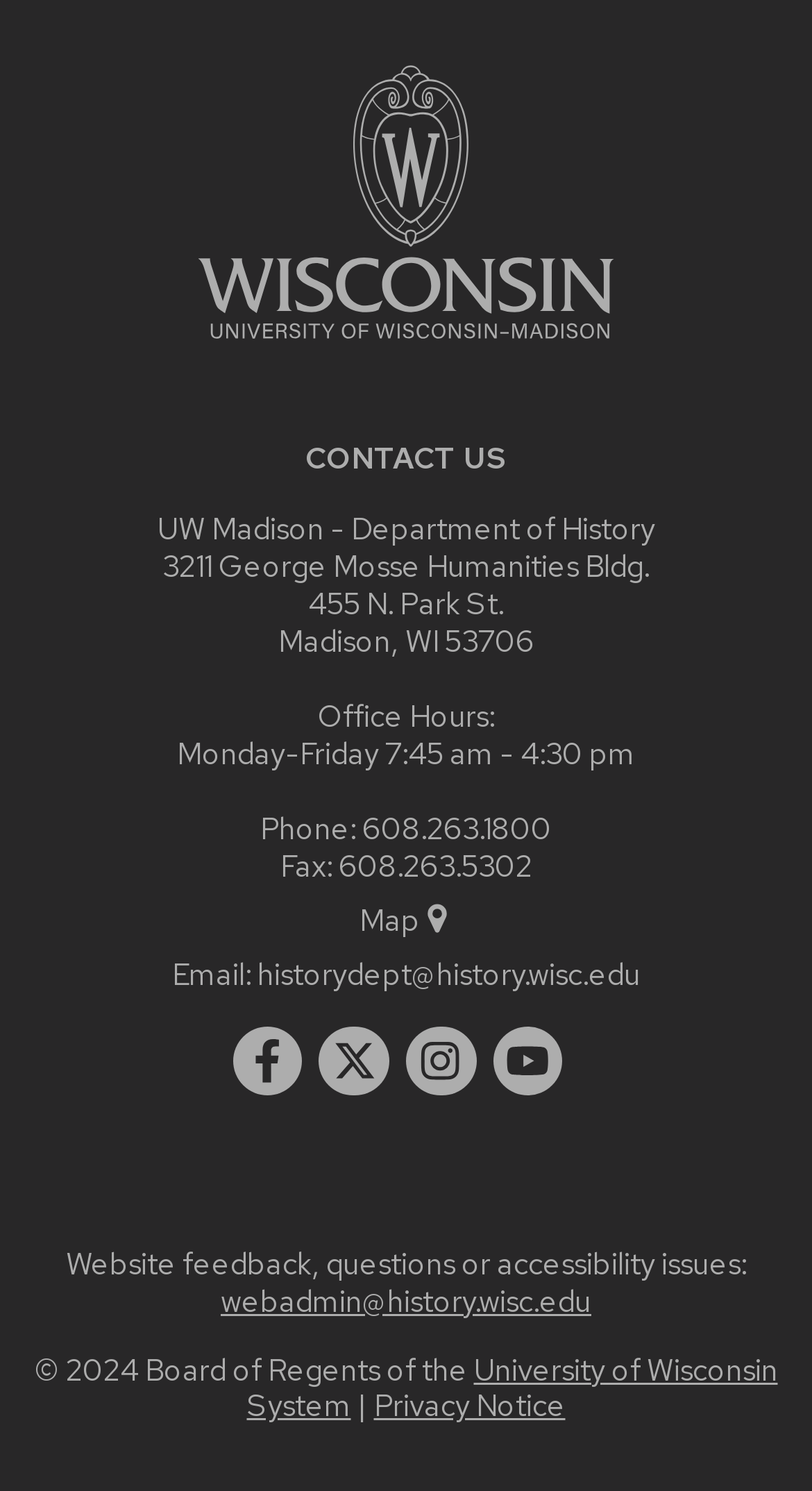Using the provided element description: "webadmin@history.wisc.edu", identify the bounding box coordinates. The coordinates should be four floats between 0 and 1 in the order [left, top, right, bottom].

[0.272, 0.859, 0.728, 0.885]